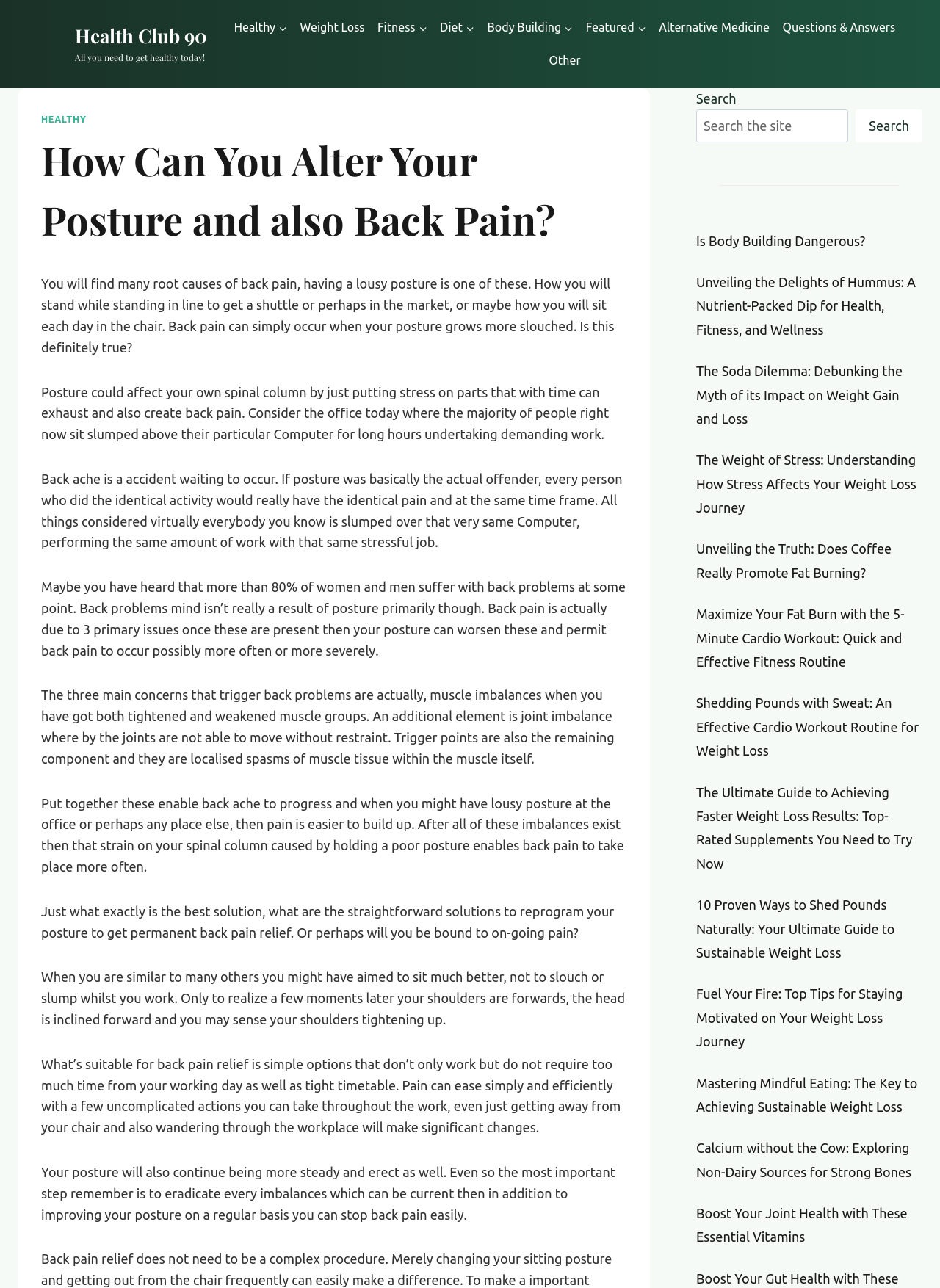Locate the bounding box of the UI element with the following description: "Questions & Answers".

[0.826, 0.009, 0.959, 0.034]